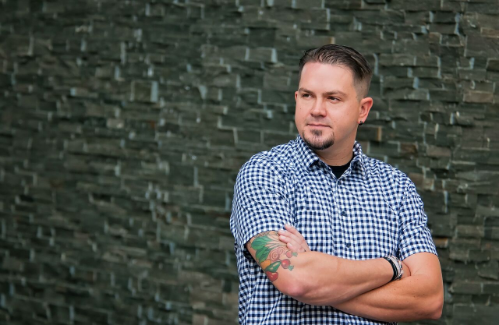What is hinted at by the man's forearm?
Based on the image, provide a one-word or brief-phrase response.

Personal story or artistic expression